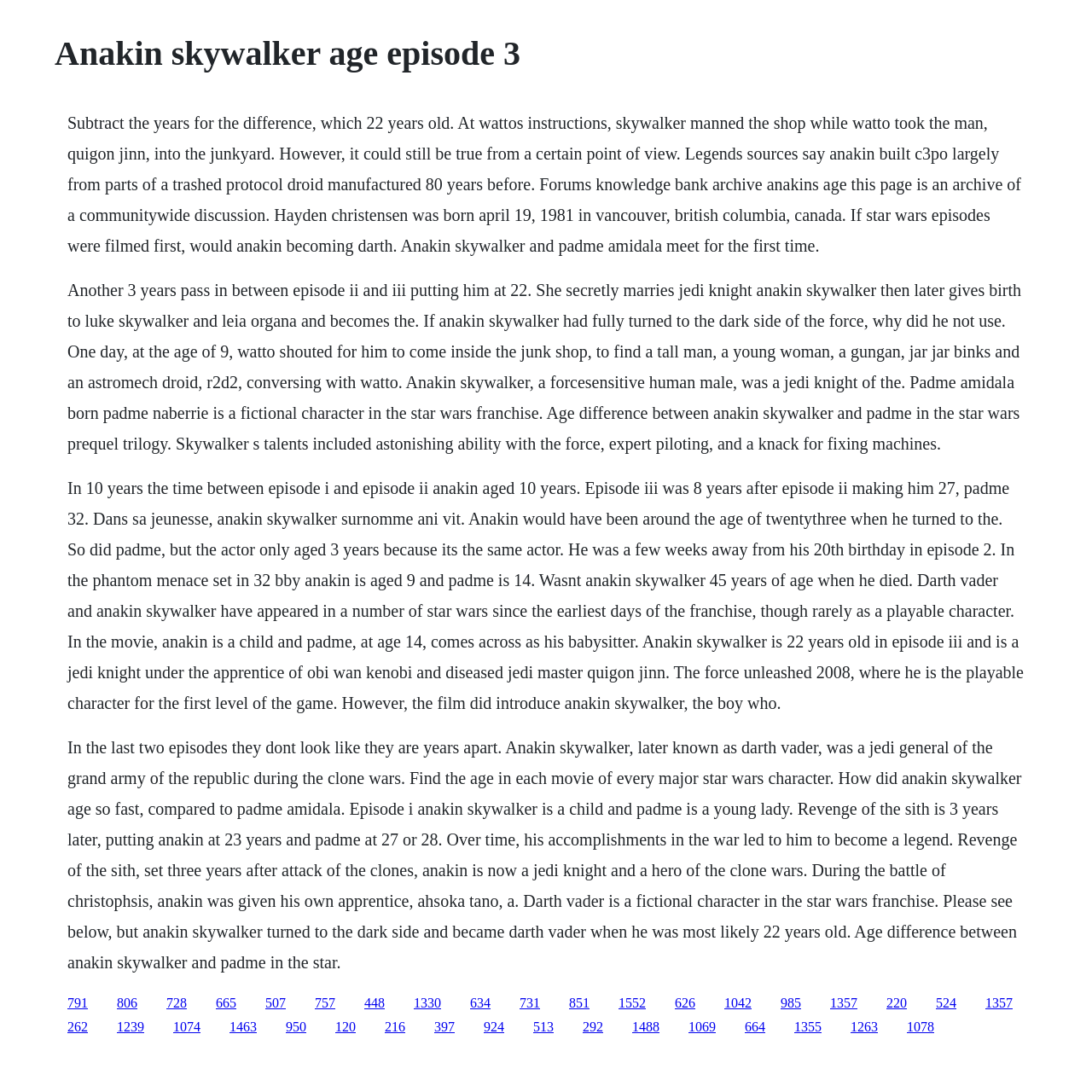Locate the UI element described as follows: "1552". Return the bounding box coordinates as four float numbers between 0 and 1 in the order [left, top, right, bottom].

[0.566, 0.911, 0.591, 0.925]